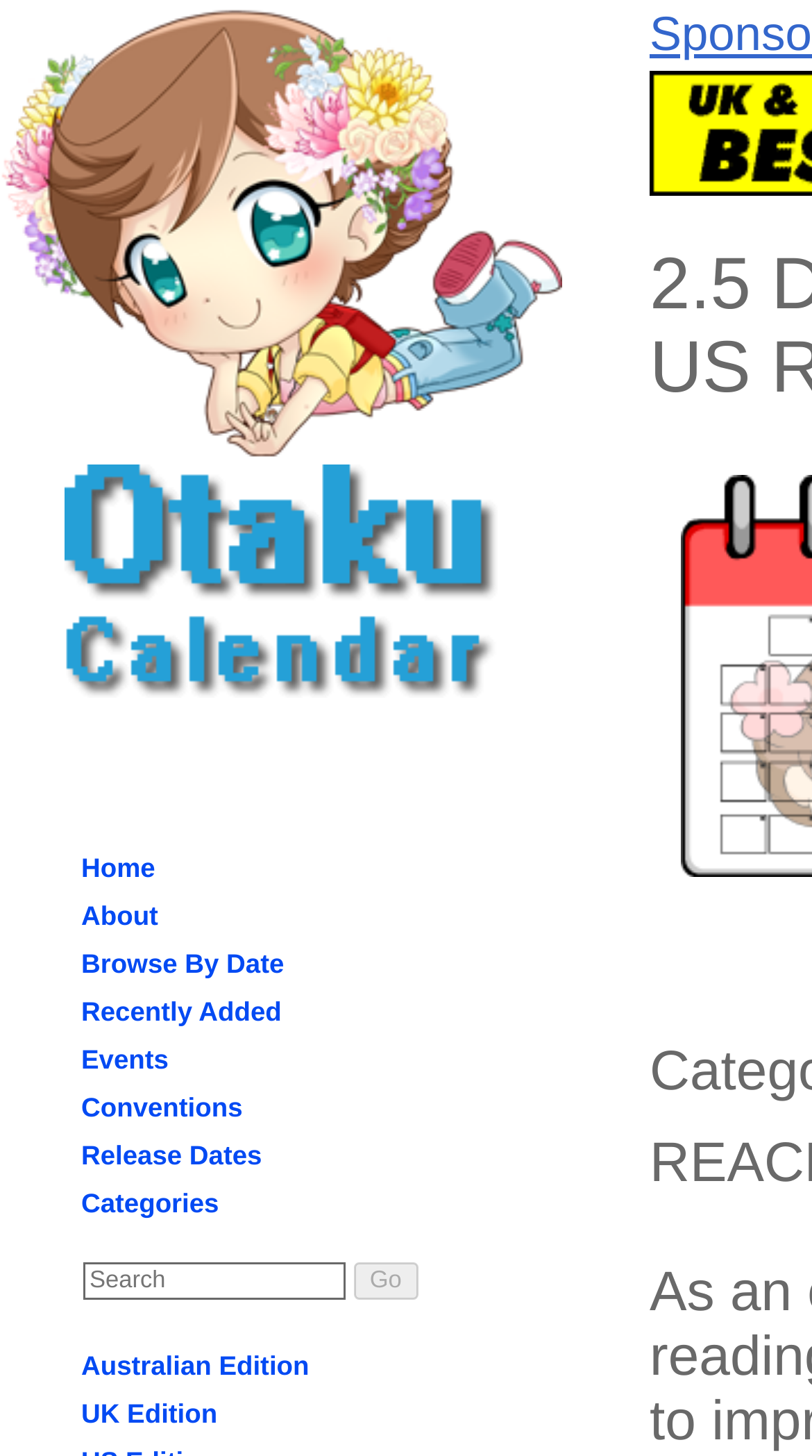Find the bounding box coordinates of the element you need to click on to perform this action: 'view UK edition'. The coordinates should be represented by four float values between 0 and 1, in the format [left, top, right, bottom].

[0.092, 0.956, 0.275, 0.986]